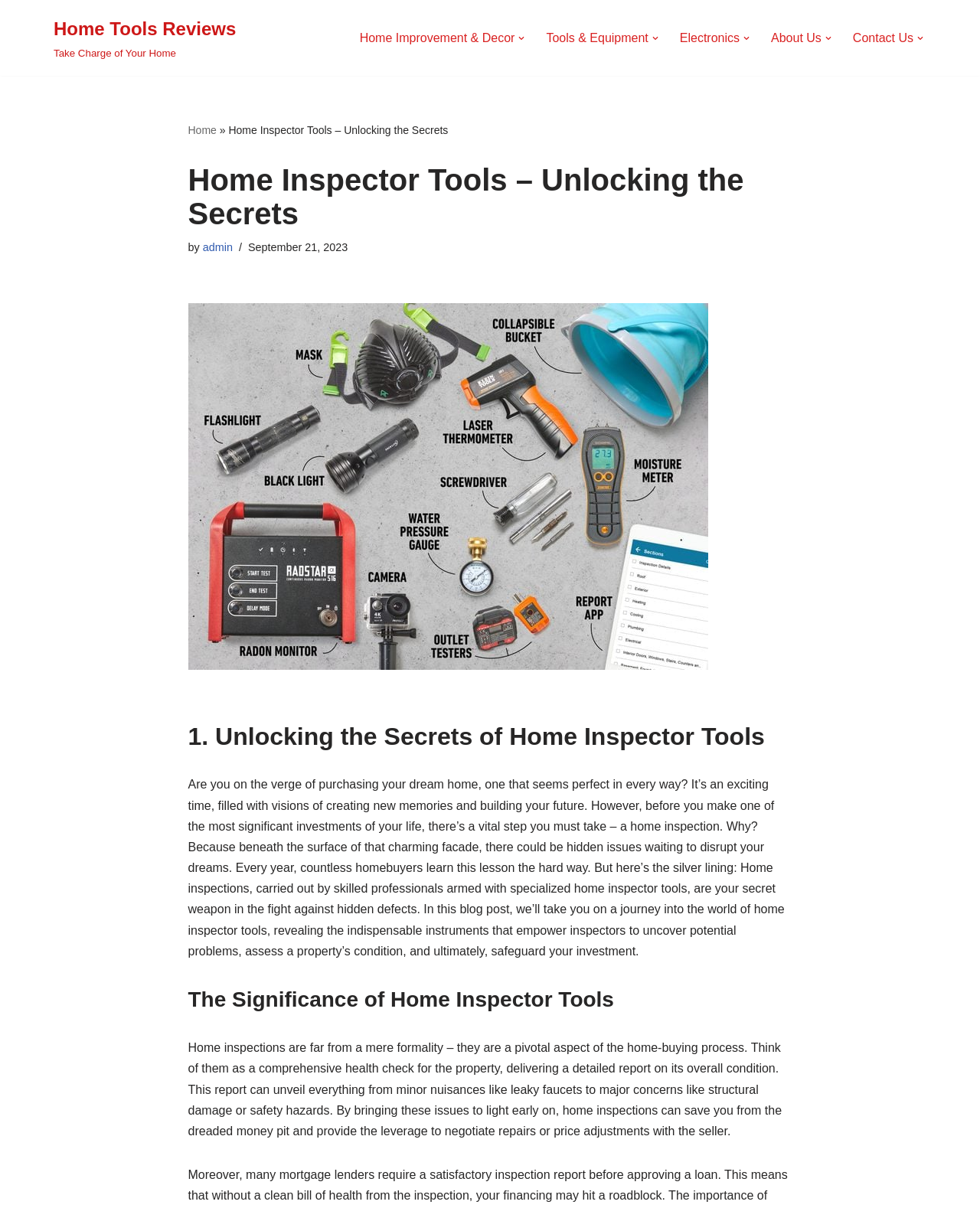Please identify the bounding box coordinates for the region that you need to click to follow this instruction: "Read 'About Us'".

[0.787, 0.023, 0.838, 0.04]